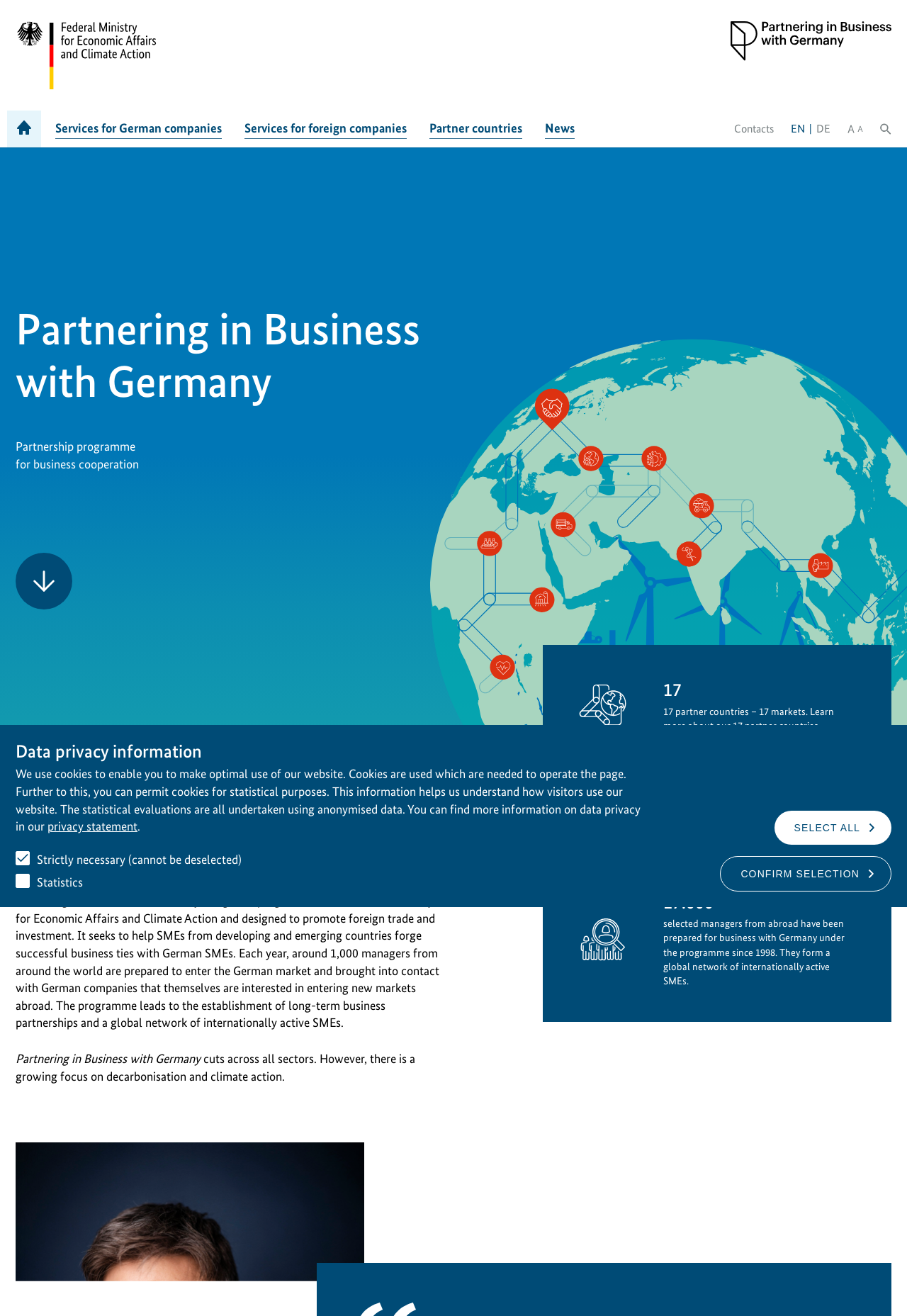Please respond in a single word or phrase: 
How many managers from abroad have been prepared for business with Germany since 1998?

17,000